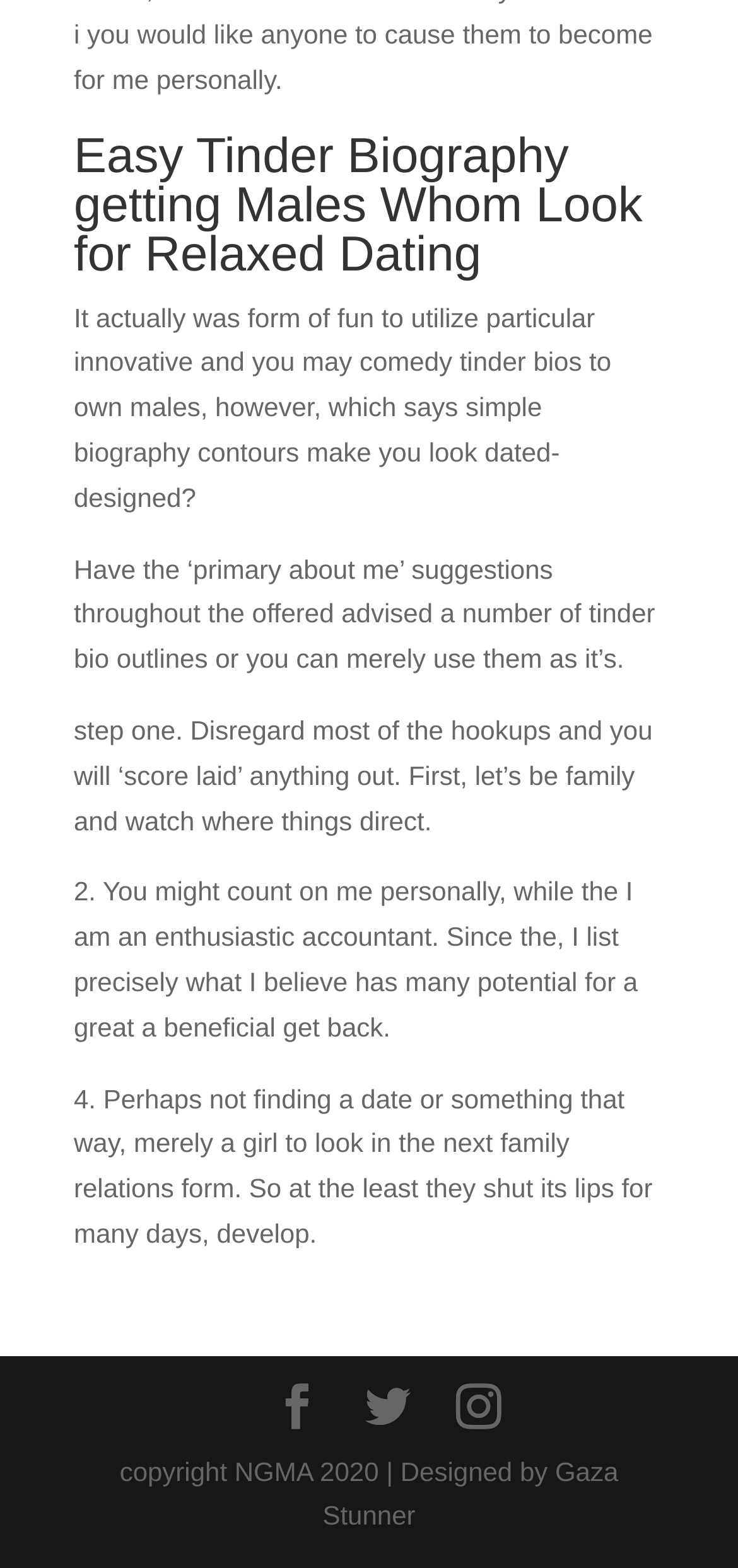Provide the bounding box coordinates of the HTML element this sentence describes: "Instagram". The bounding box coordinates consist of four float numbers between 0 and 1, i.e., [left, top, right, bottom].

[0.618, 0.883, 0.679, 0.915]